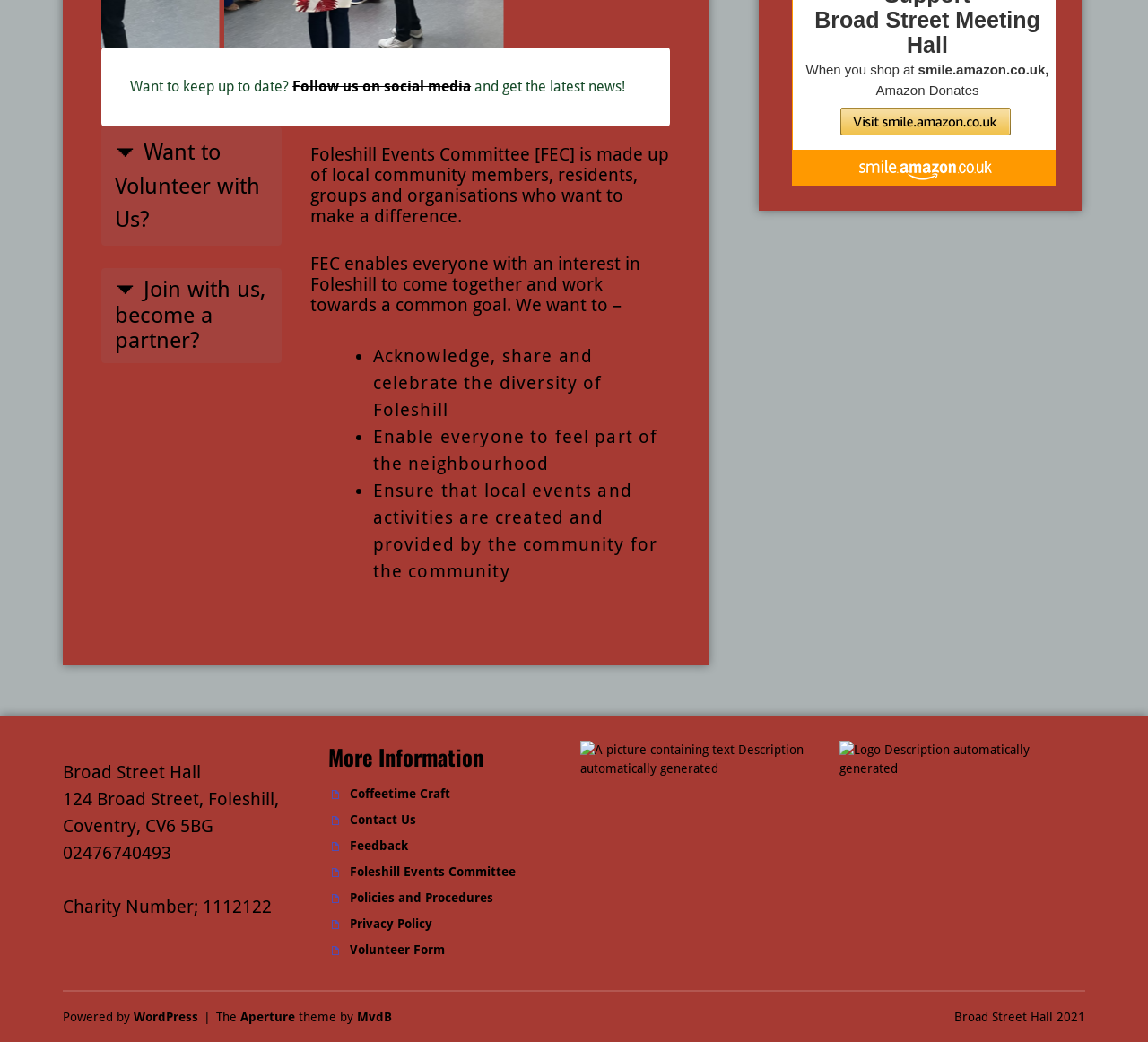Pinpoint the bounding box coordinates of the clickable element to carry out the following instruction: "Click on Coffeetime Craft."

[0.304, 0.755, 0.392, 0.769]